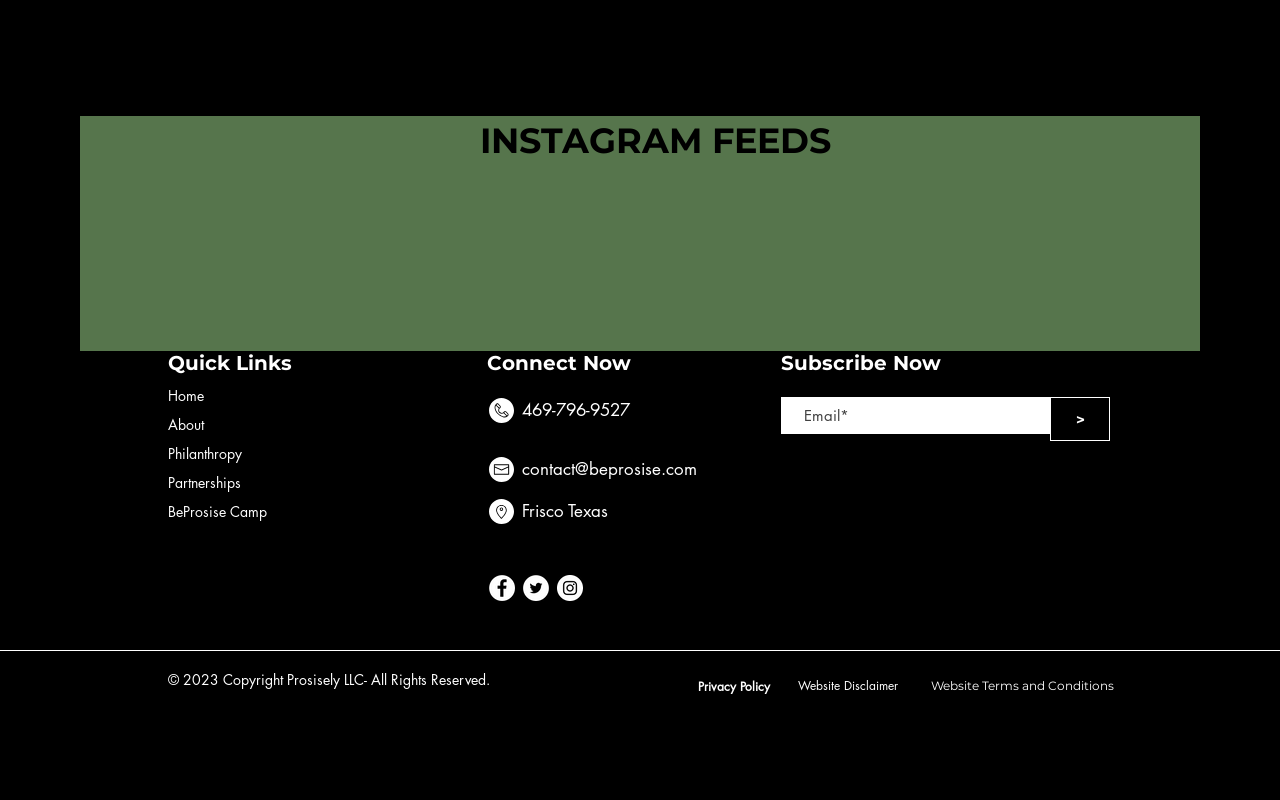How many social media links are in the social bar?
Analyze the image and deliver a detailed answer to the question.

I counted the number of links in the 'Social Bar' list, which includes Facebook, Twitter, and Instagram links, and found that there are 3 social media links.